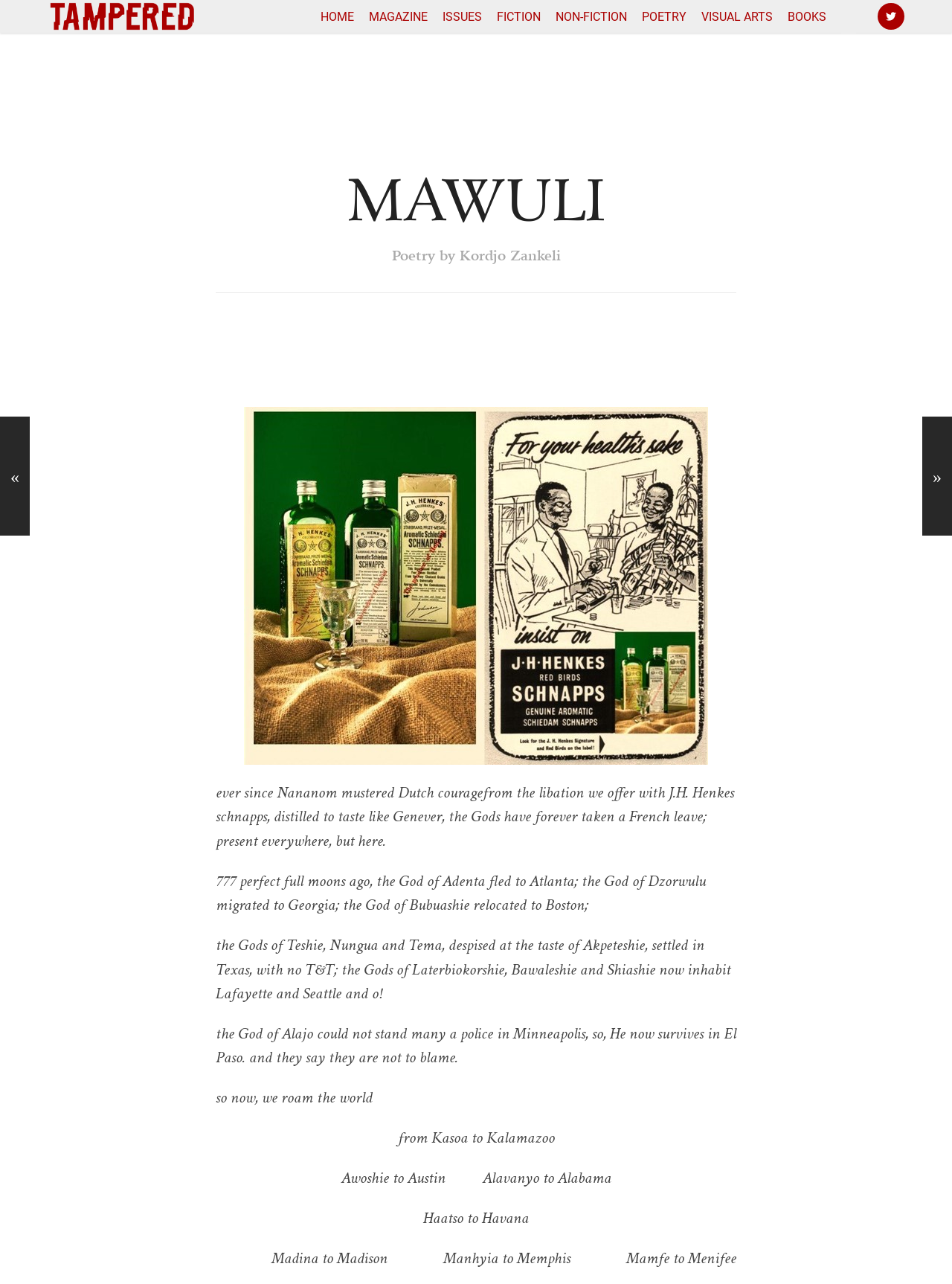Answer the question with a single word or phrase: 
What is the theme of the poem?

Gods and migration